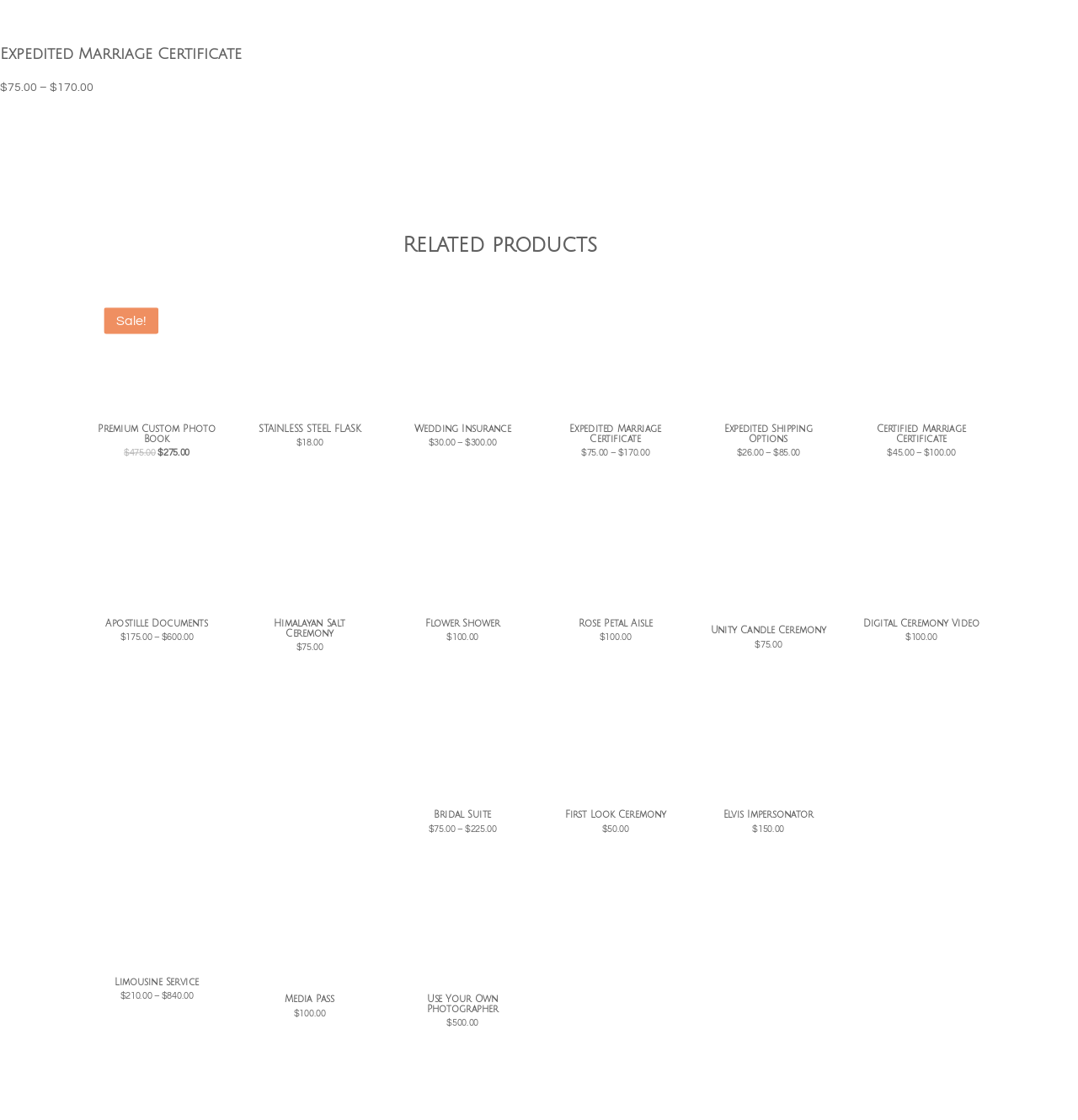Respond concisely with one word or phrase to the following query:
What is the main topic of this webpage?

Wedding services